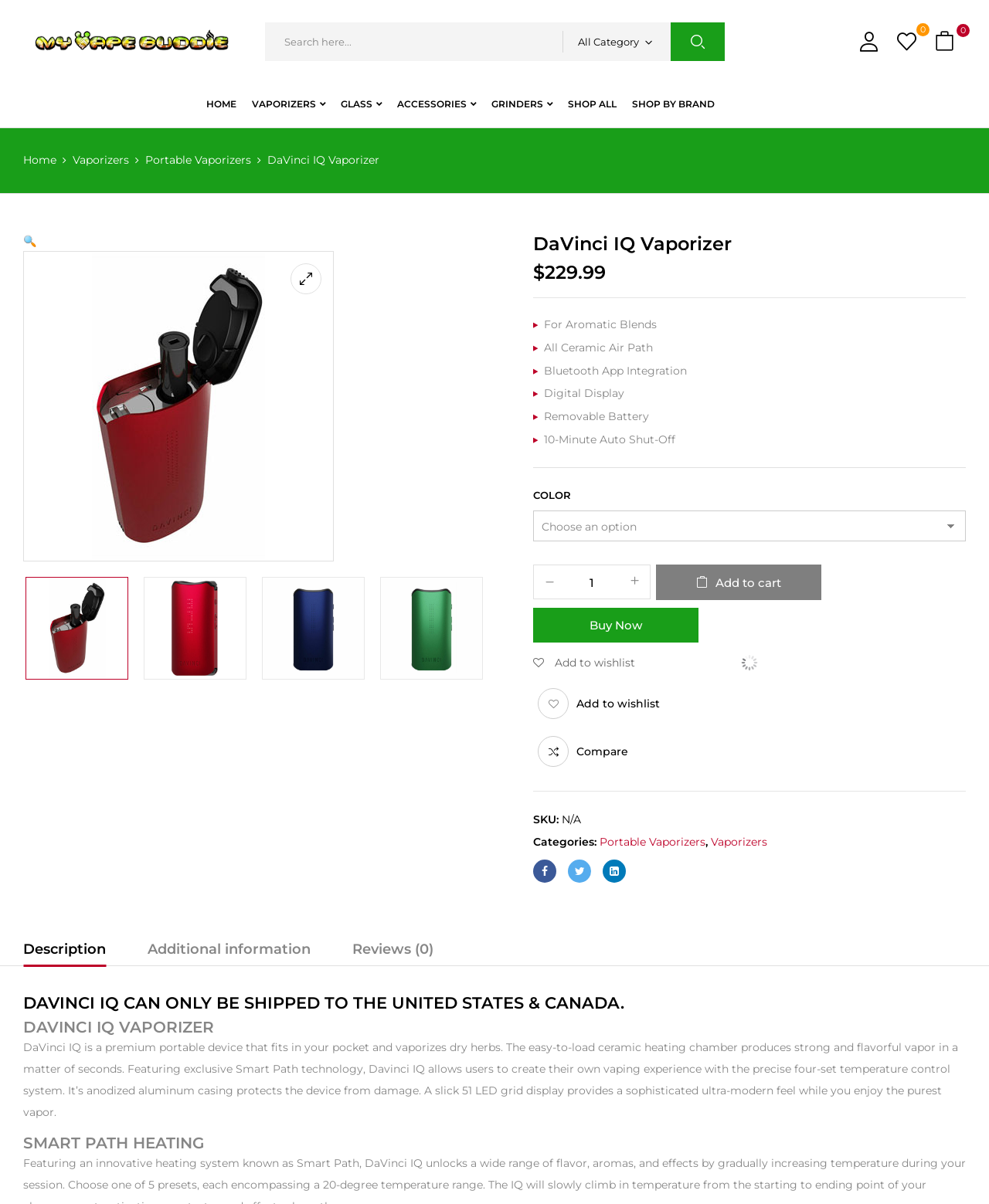Locate the bounding box coordinates of the area to click to fulfill this instruction: "Add to cart". The bounding box should be presented as four float numbers between 0 and 1, in the order [left, top, right, bottom].

[0.663, 0.469, 0.83, 0.498]